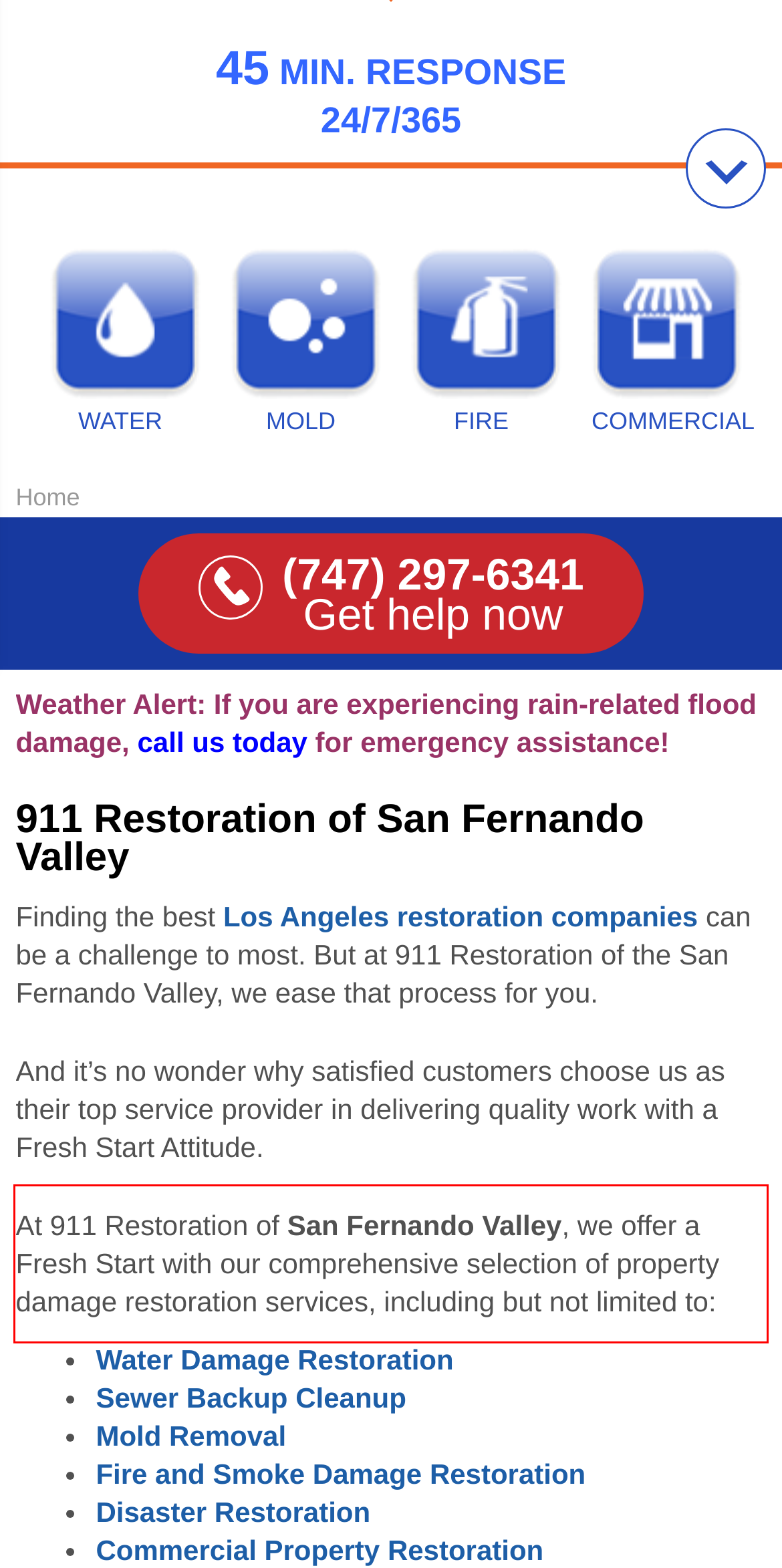Analyze the screenshot of the webpage and extract the text from the UI element that is inside the red bounding box.

At 911 Restoration of San Fernando Valley, we offer a Fresh Start with our comprehensive selection of property damage restoration services, including but not limited to: